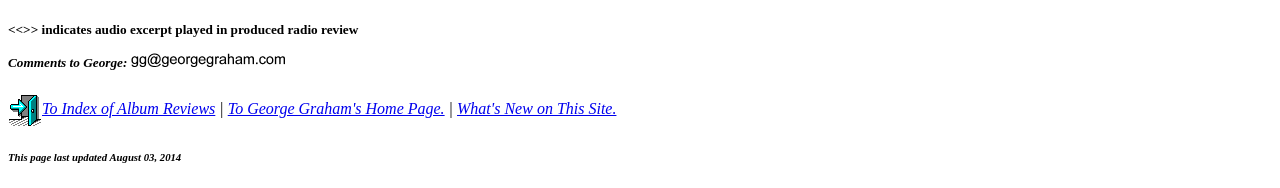When was this page last updated?
Using the visual information from the image, give a one-word or short-phrase answer.

August 03, 2014